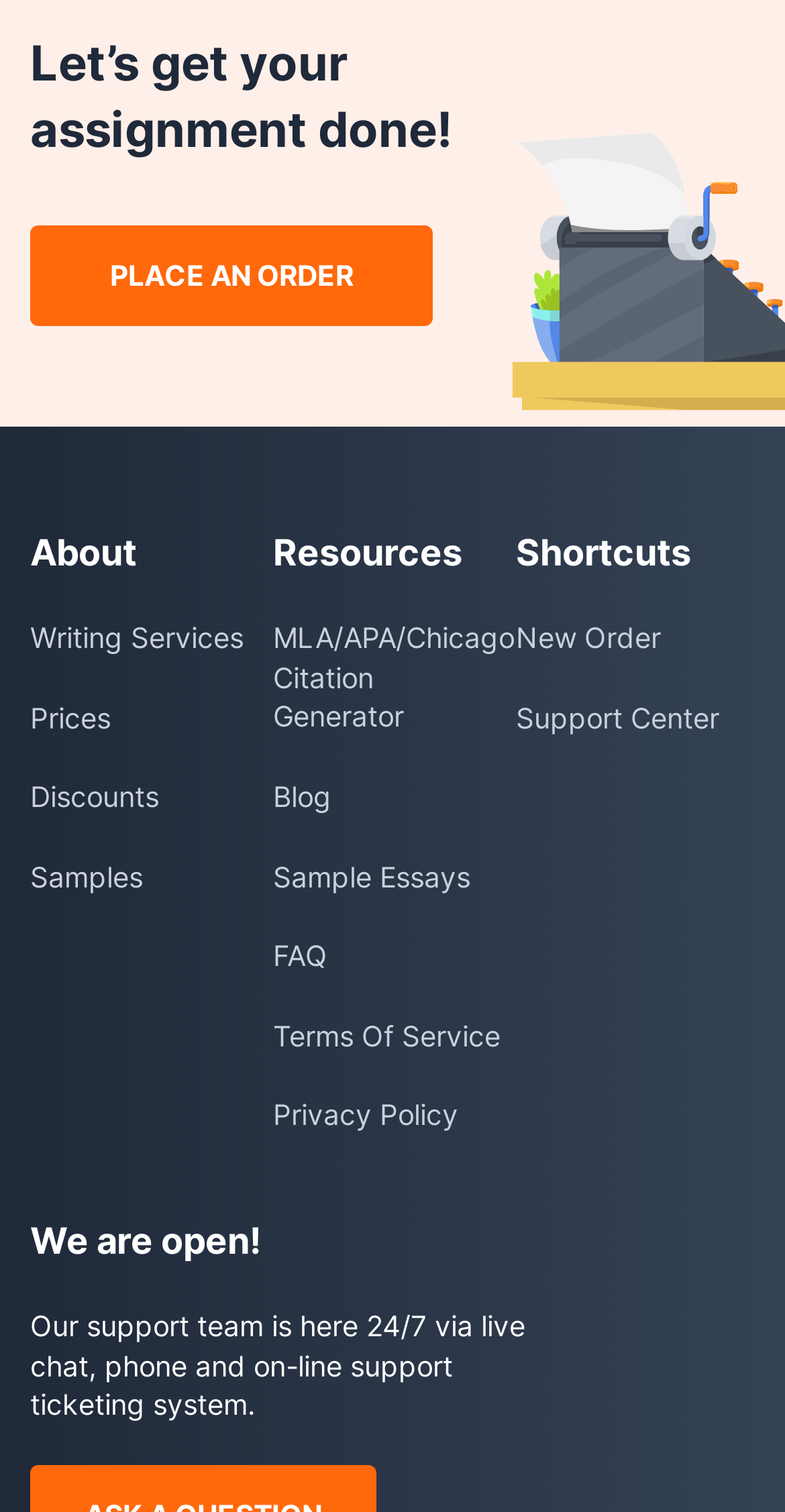What is the purpose of the 'Writing Services' link?
Please respond to the question with a detailed and well-explained answer.

The 'Writing Services' link is likely to provide information or access to the writing services offered by the website, which is consistent with the overall theme of the website being an assignment help platform.